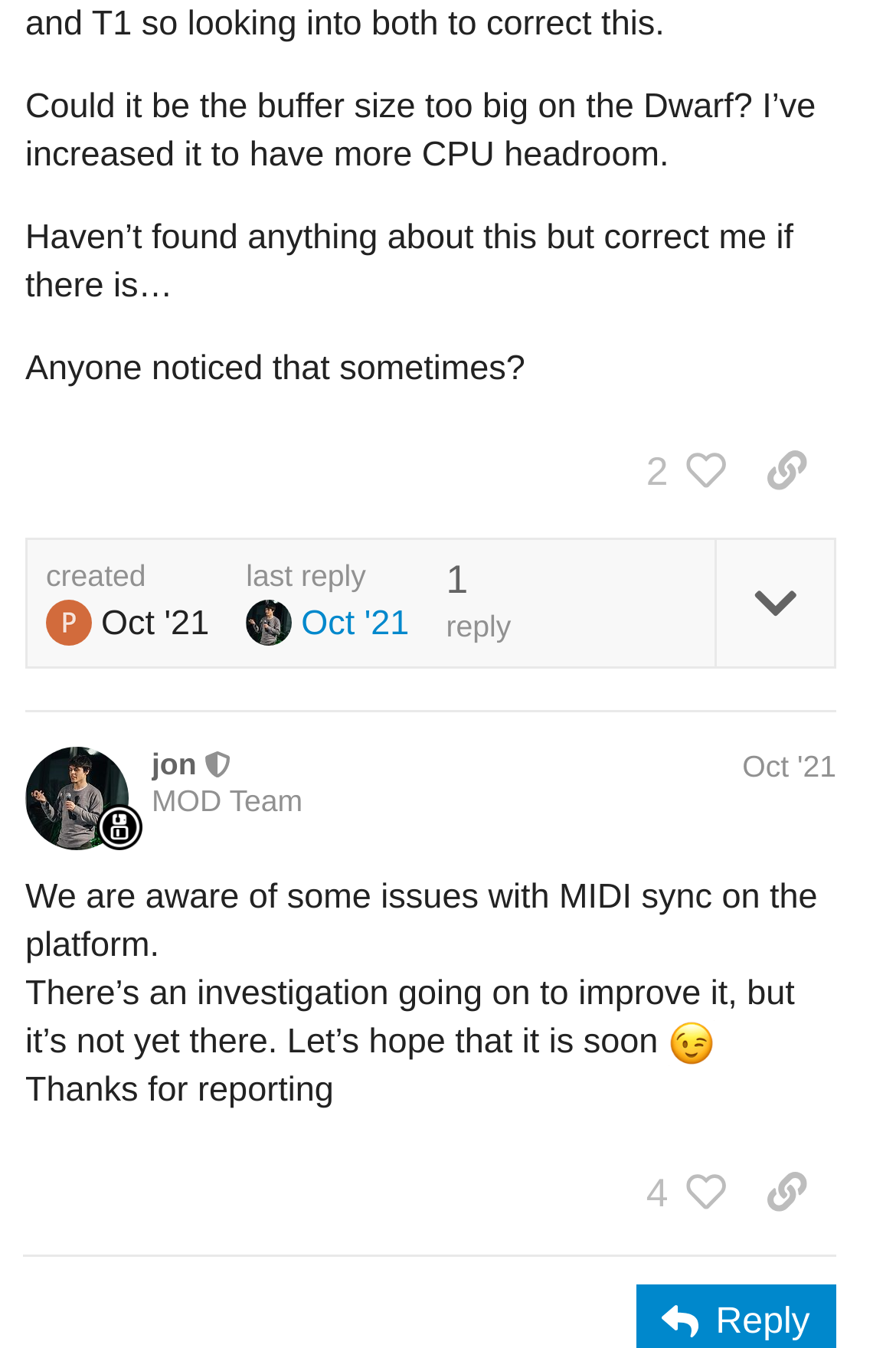Refer to the image and offer a detailed explanation in response to the question: How many people liked the second post?

The button '4 people liked this post. Click to view' in the second post indicates that 4 people liked the post.